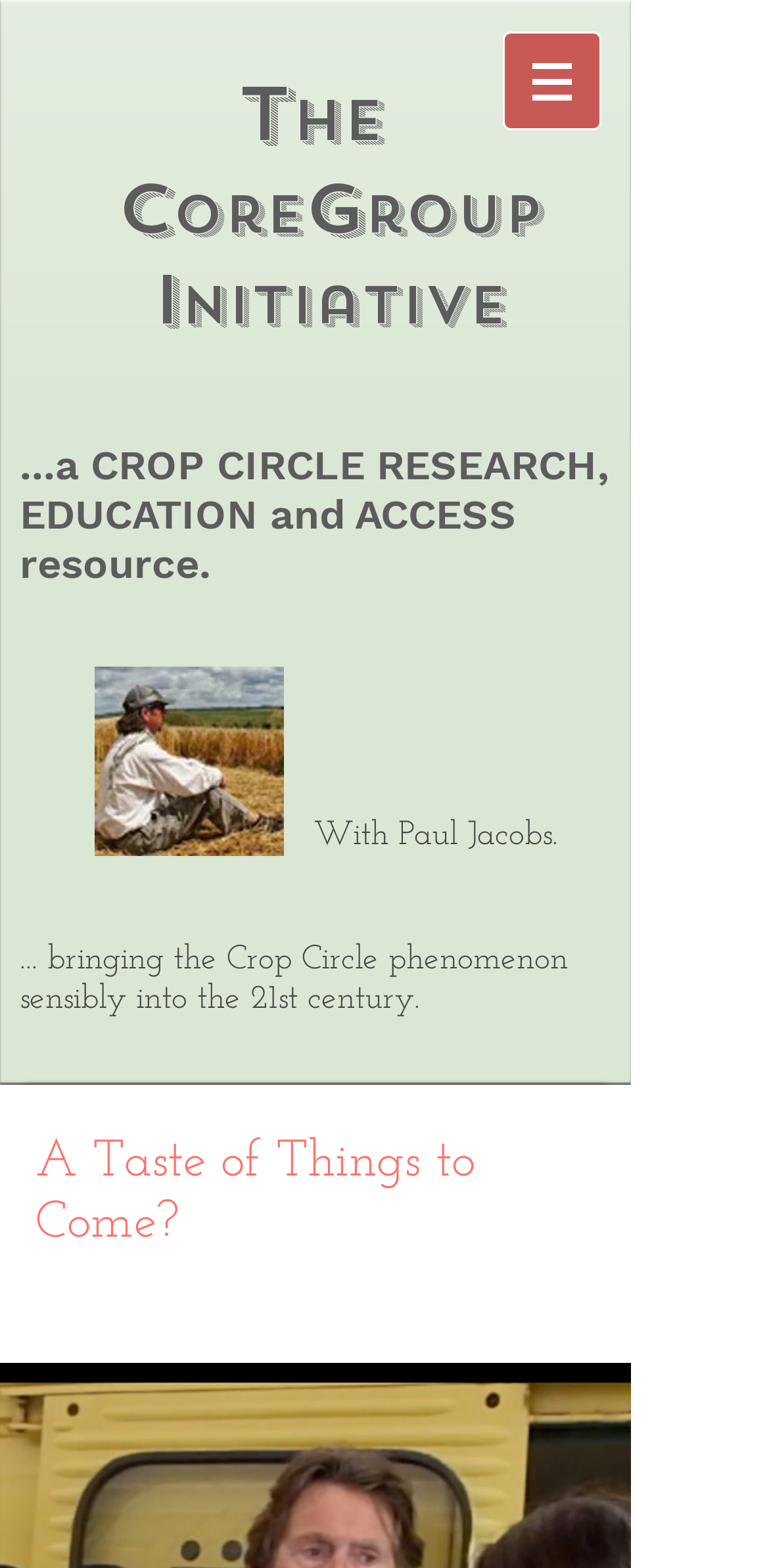Give a concise answer using one word or a phrase to the following question:
What is the theme of the website?

Crop Circles